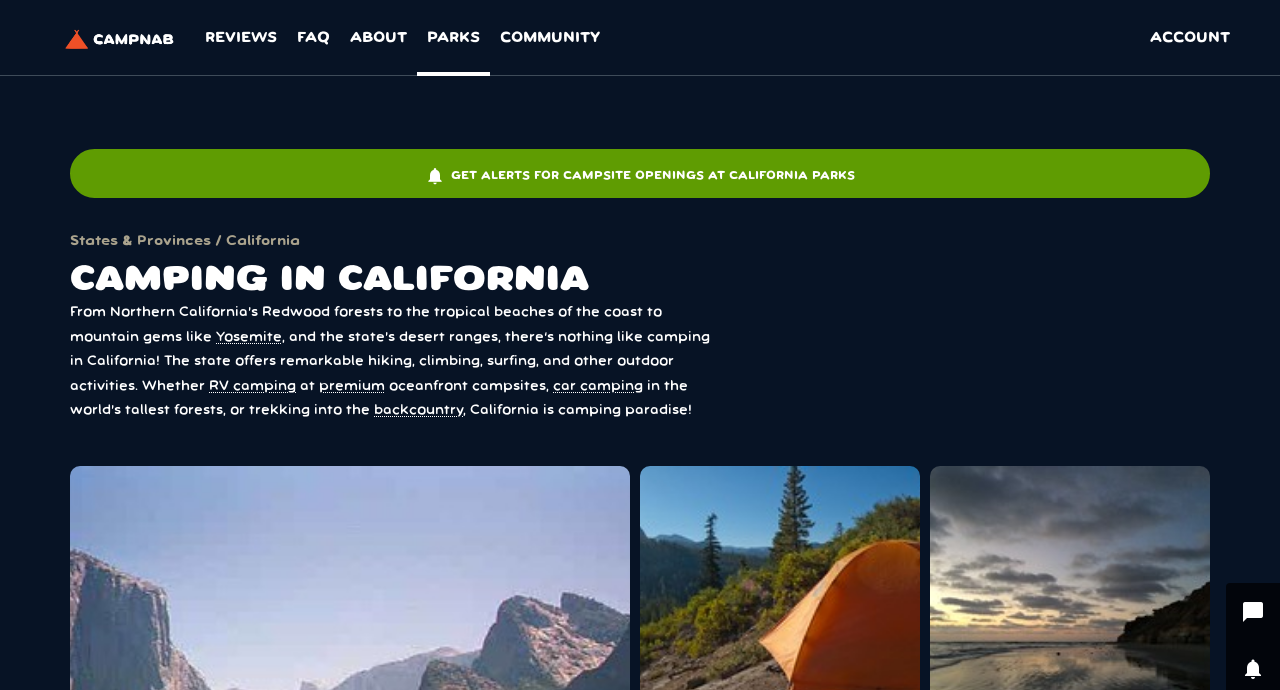What is the name of the website?
Look at the screenshot and provide an in-depth answer.

The name of the website can be found in the top-left corner of the webpage, where the logo 'Campnab' is displayed.